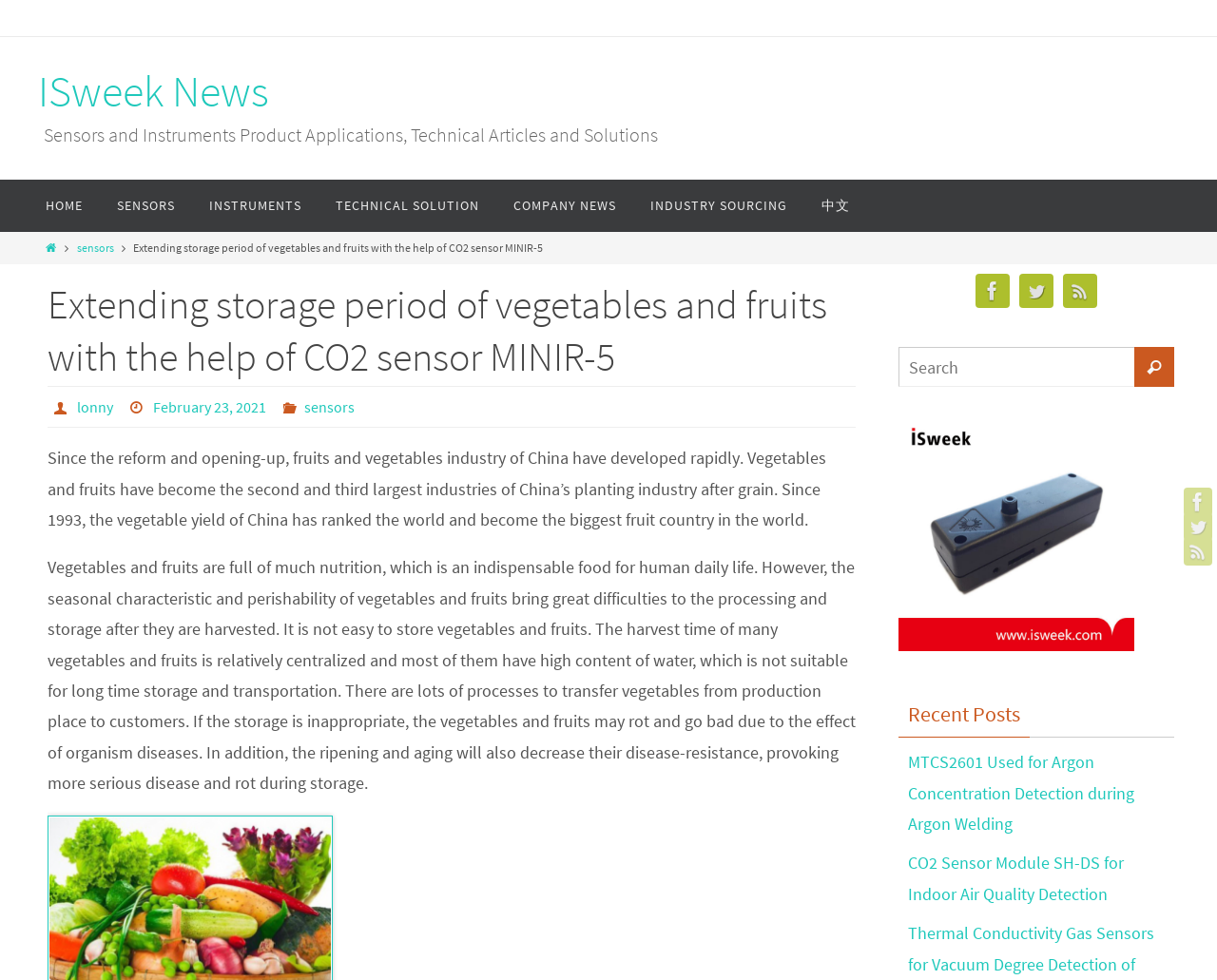Locate the bounding box coordinates of the clickable area to execute the instruction: "Click on Facebook link". Provide the coordinates as four float numbers between 0 and 1, represented as [left, top, right, bottom].

[0.973, 0.498, 0.996, 0.527]